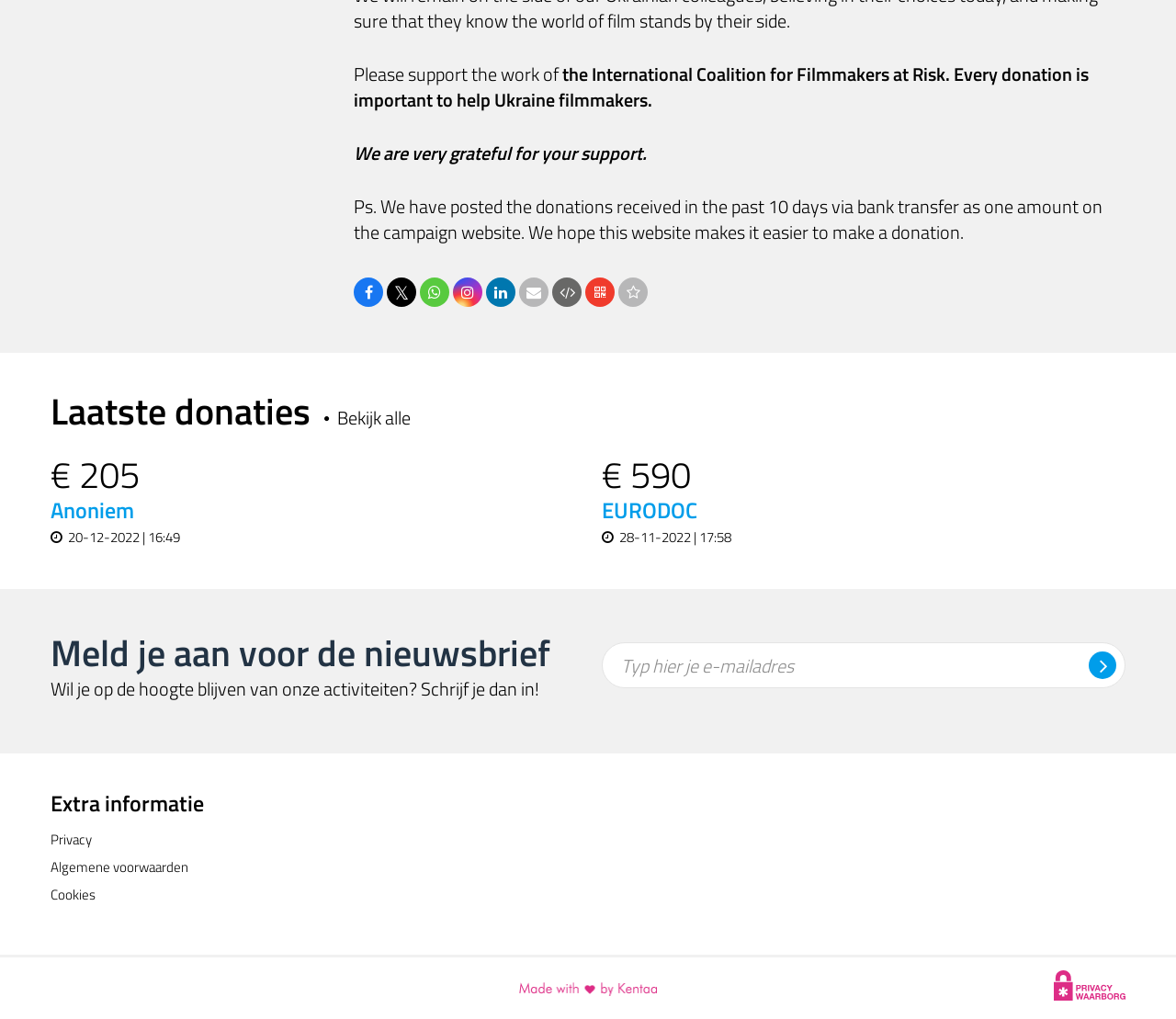Can you find the bounding box coordinates of the area I should click to execute the following instruction: "View the 'Help center'"?

None